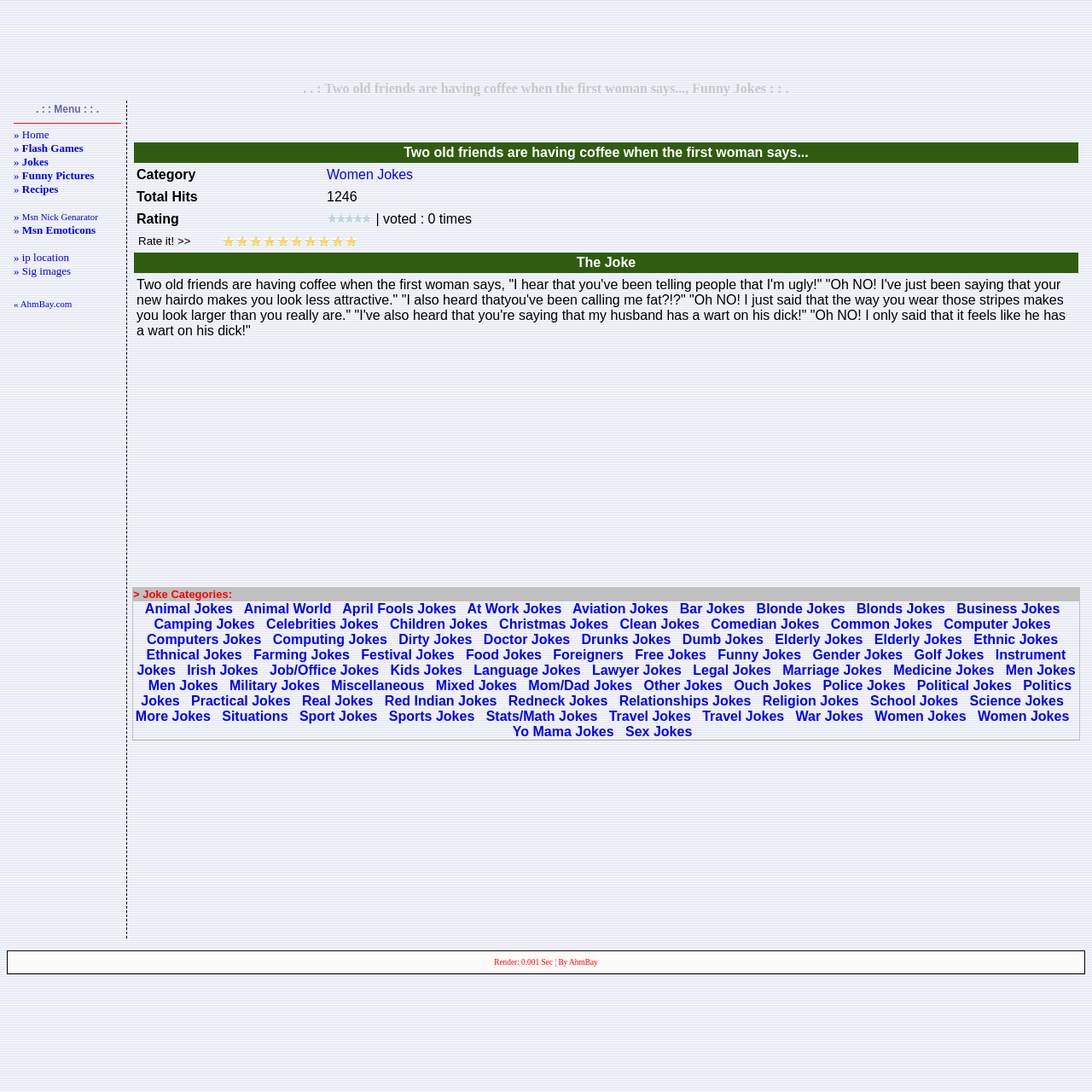Please provide the bounding box coordinates for the UI element as described: "Men Jokes". The coordinates must be four floats between 0 and 1, represented as [left, top, right, bottom].

[0.136, 0.621, 0.2, 0.634]